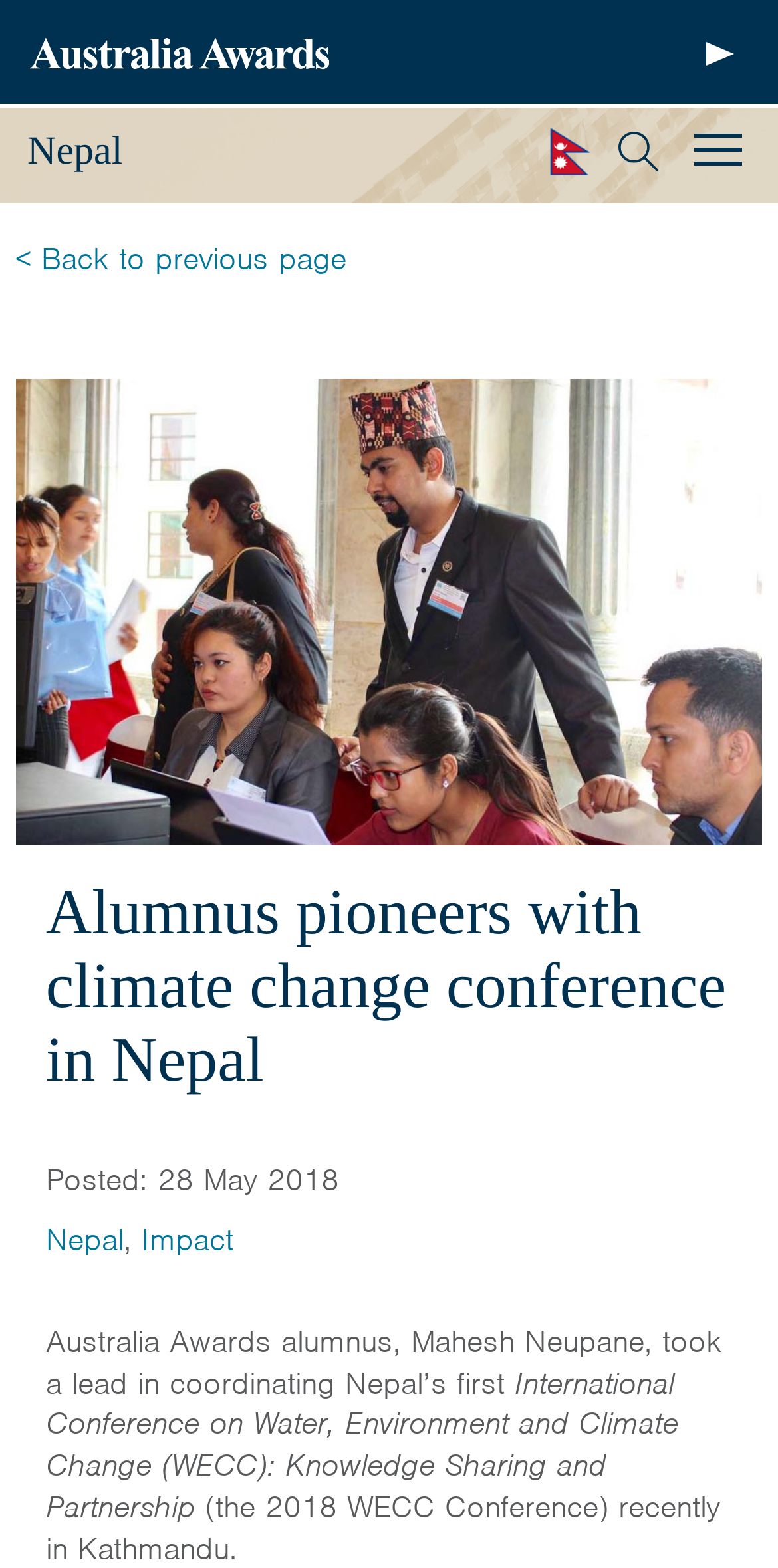Specify the bounding box coordinates of the region I need to click to perform the following instruction: "Read about Nepal". The coordinates must be four float numbers in the range of 0 to 1, i.e., [left, top, right, bottom].

[0.02, 0.069, 0.784, 0.125]